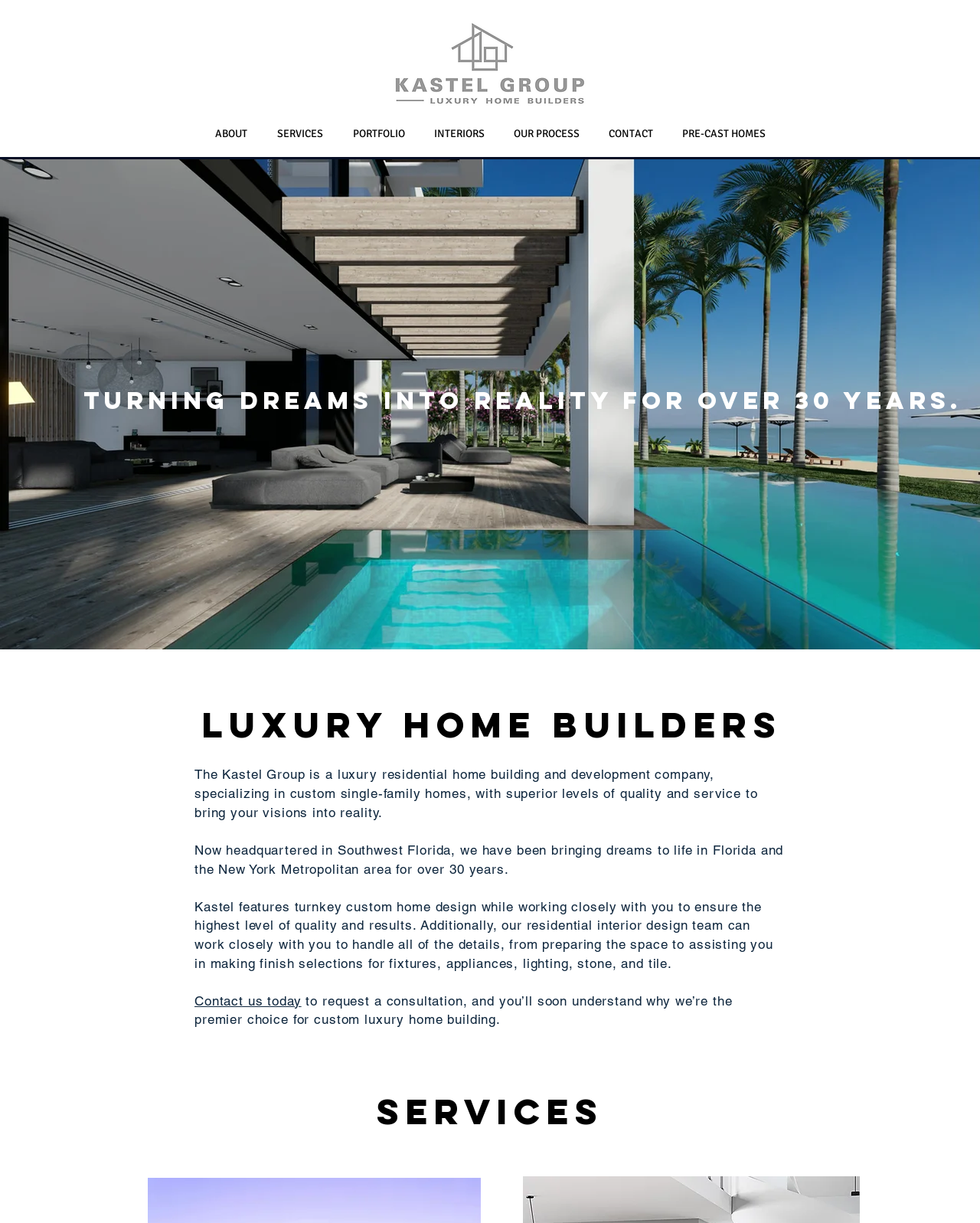Reply to the question below using a single word or brief phrase:
What type of company is the Kastel Group?

Luxury residential home building